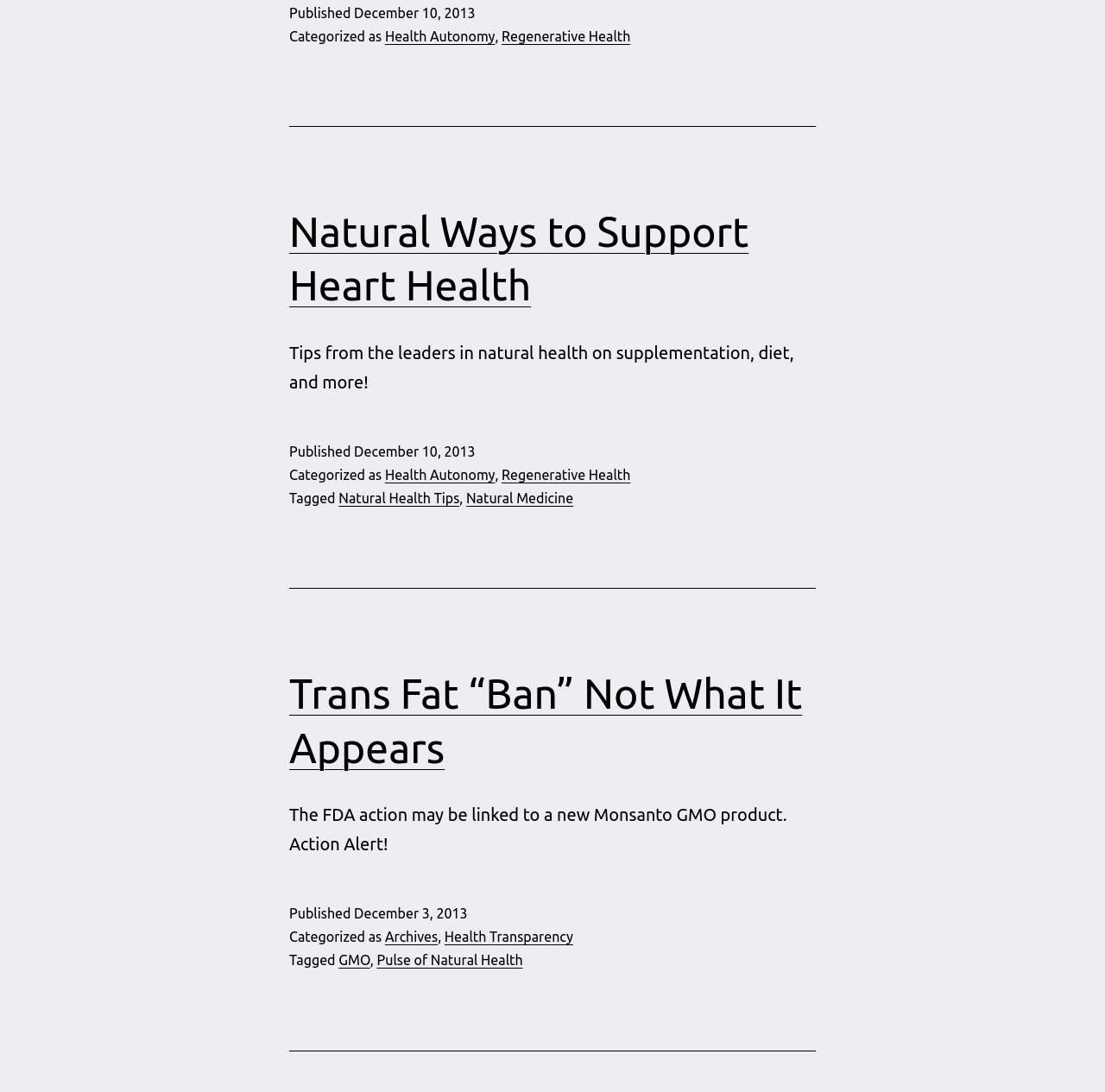Given the content of the image, can you provide a detailed answer to the question?
How many tags are associated with the second article?

I looked at the second article element [36] and found the tag links inside it. I counted the number of tag links, which are 'GMO', 'Pulse of Natural Health', and an empty tag (represented by the comma after 'GMO'). Therefore, there are 3 tags associated with the second article.